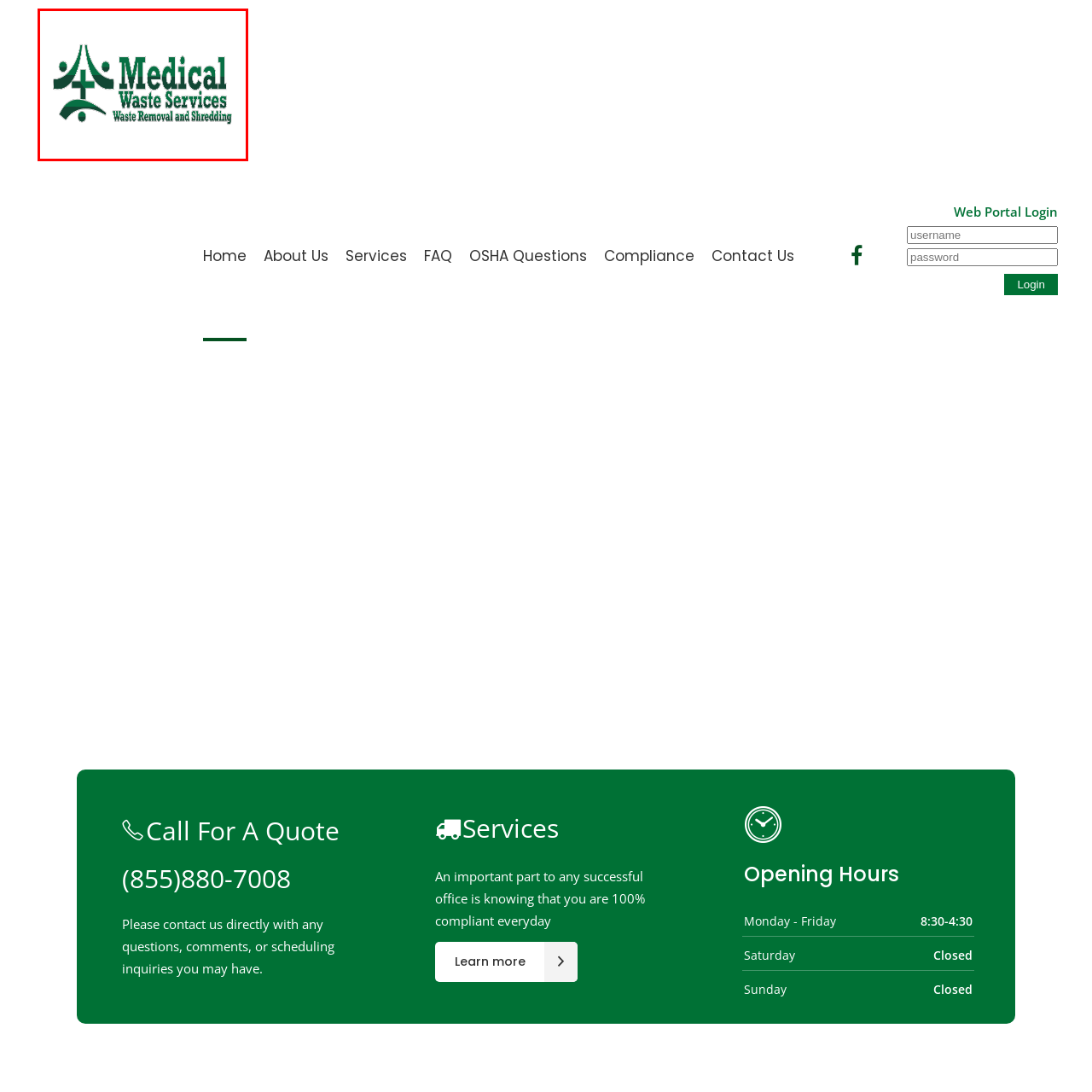Describe the features and objects visible in the red-framed section of the image in detail.

The image features the logo of "Medical Waste Services," prominently displaying the business name in a bold, green font. Accompanied by a symbol that resembles stylized figures and a cross, the logo conveys a sense of community and care. Below the main title, the tagline “Waste Removal and Shredding” reinforces the company’s focus on safe and efficient disposal of medical waste. The overall design reflects a commitment to reliability and professionalism in addressing medical waste management needs.